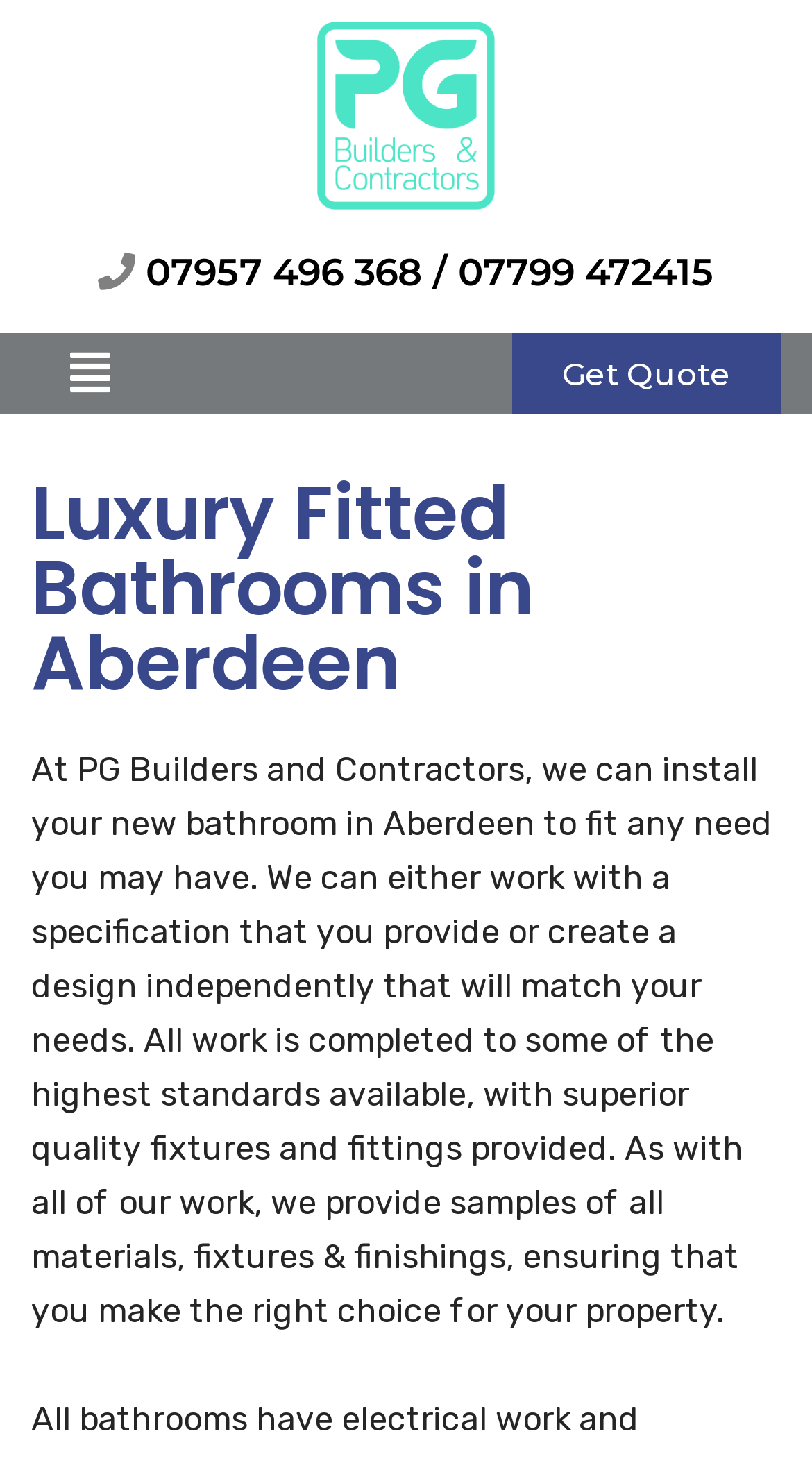Using the given element description, provide the bounding box coordinates (top-left x, top-left y, bottom-right x, bottom-right y) for the corresponding UI element in the screenshot: Get Quote

[0.631, 0.228, 0.962, 0.283]